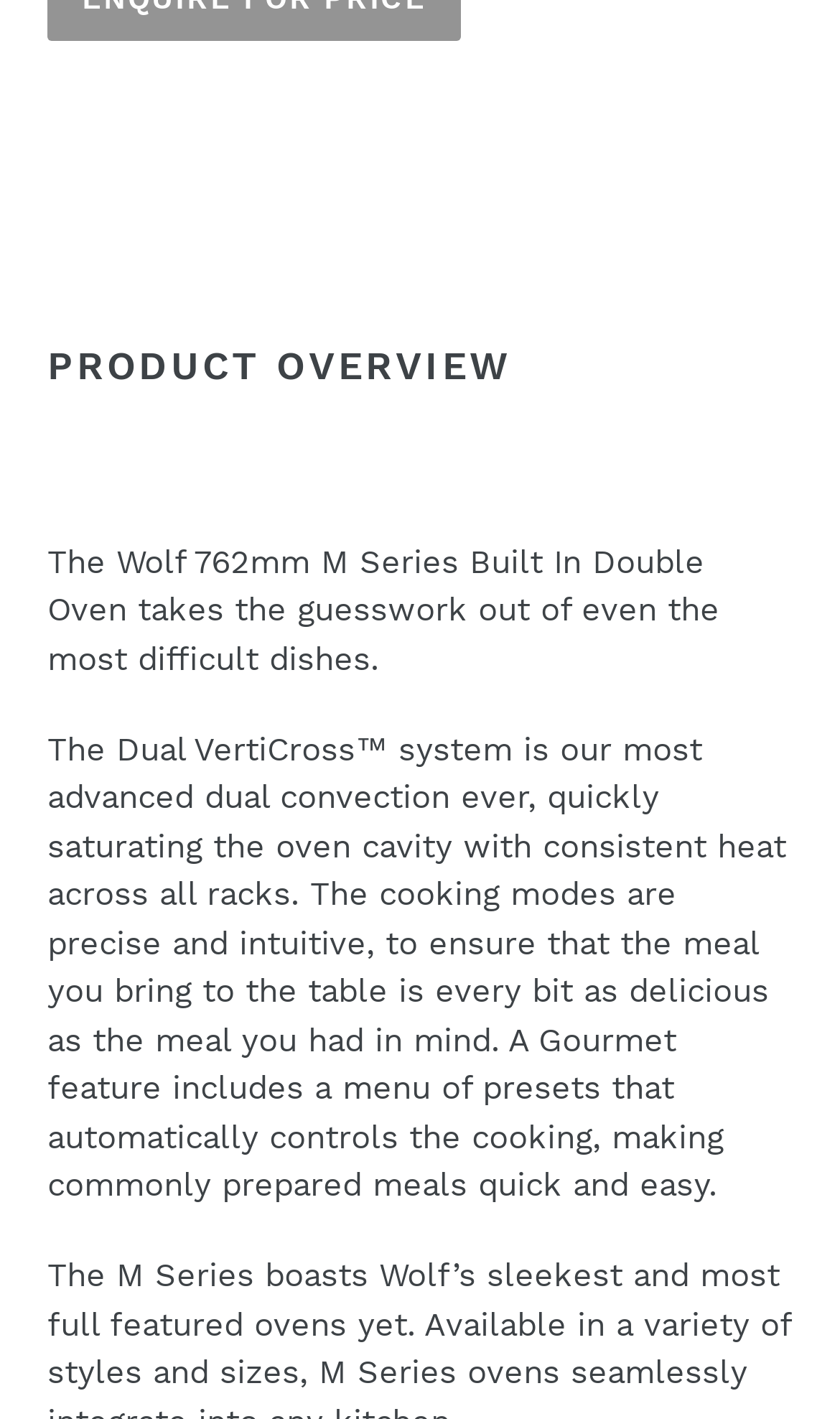Locate the bounding box of the UI element defined by this description: "parent_node: Email * name="contact[email]"". The coordinates should be given as four float numbers between 0 and 1, formatted as [left, top, right, bottom].

[0.056, 0.32, 0.944, 0.376]